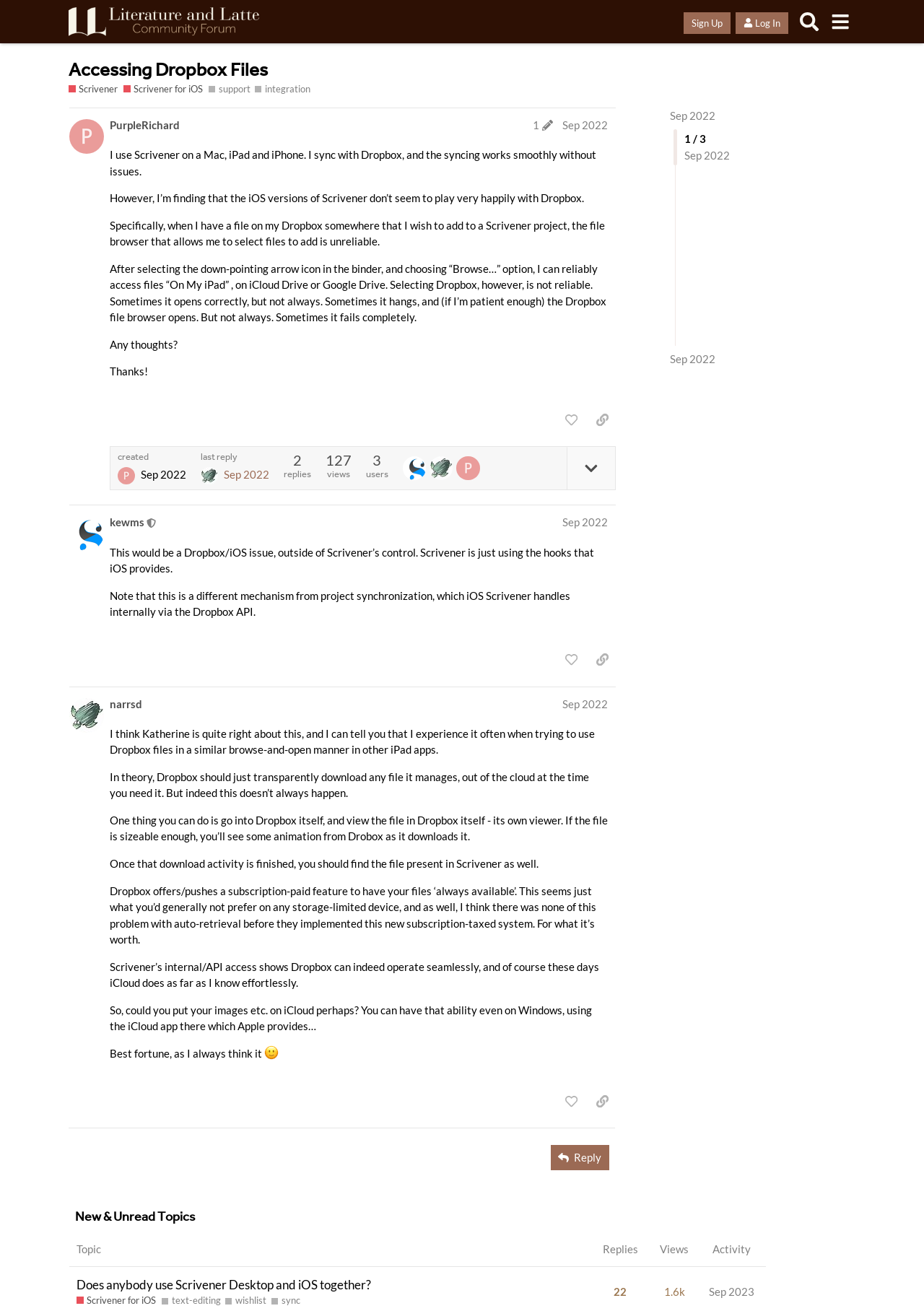How many posts are there in this forum?
Look at the image and answer with only one word or phrase.

3